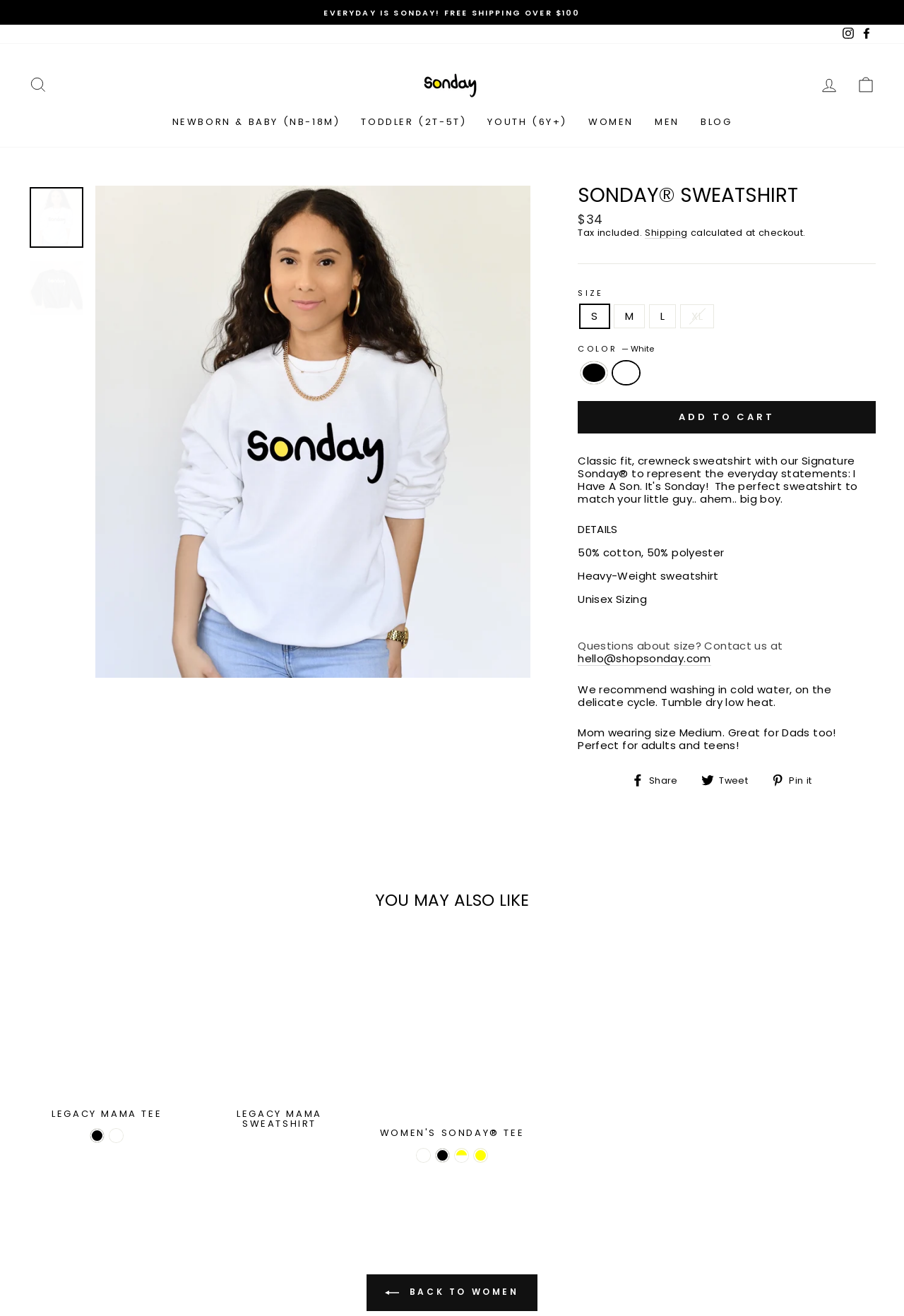Determine the bounding box coordinates of the region to click in order to accomplish the following instruction: "view news". Provide the coordinates as four float numbers between 0 and 1, specifically [left, top, right, bottom].

None